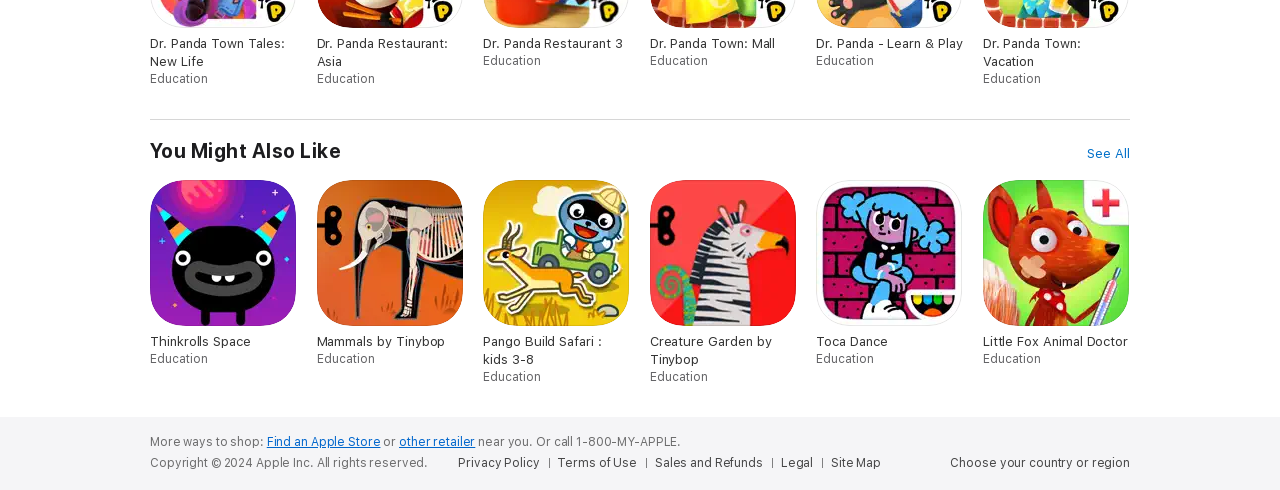Determine the bounding box for the described UI element: "Legal".

[0.61, 0.929, 0.642, 0.961]